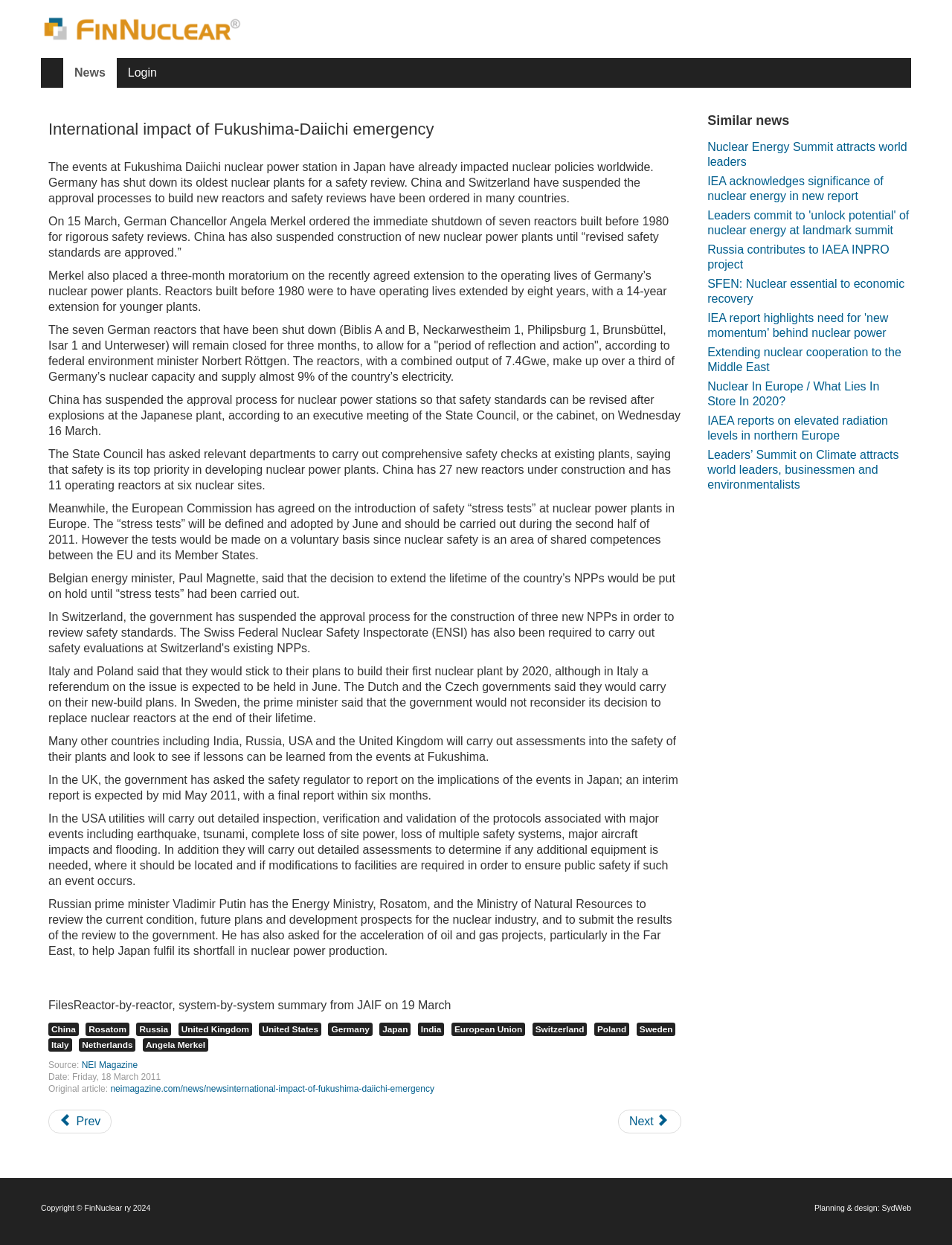Determine the bounding box coordinates for the region that must be clicked to execute the following instruction: "Click on the 'News' link".

[0.066, 0.047, 0.122, 0.071]